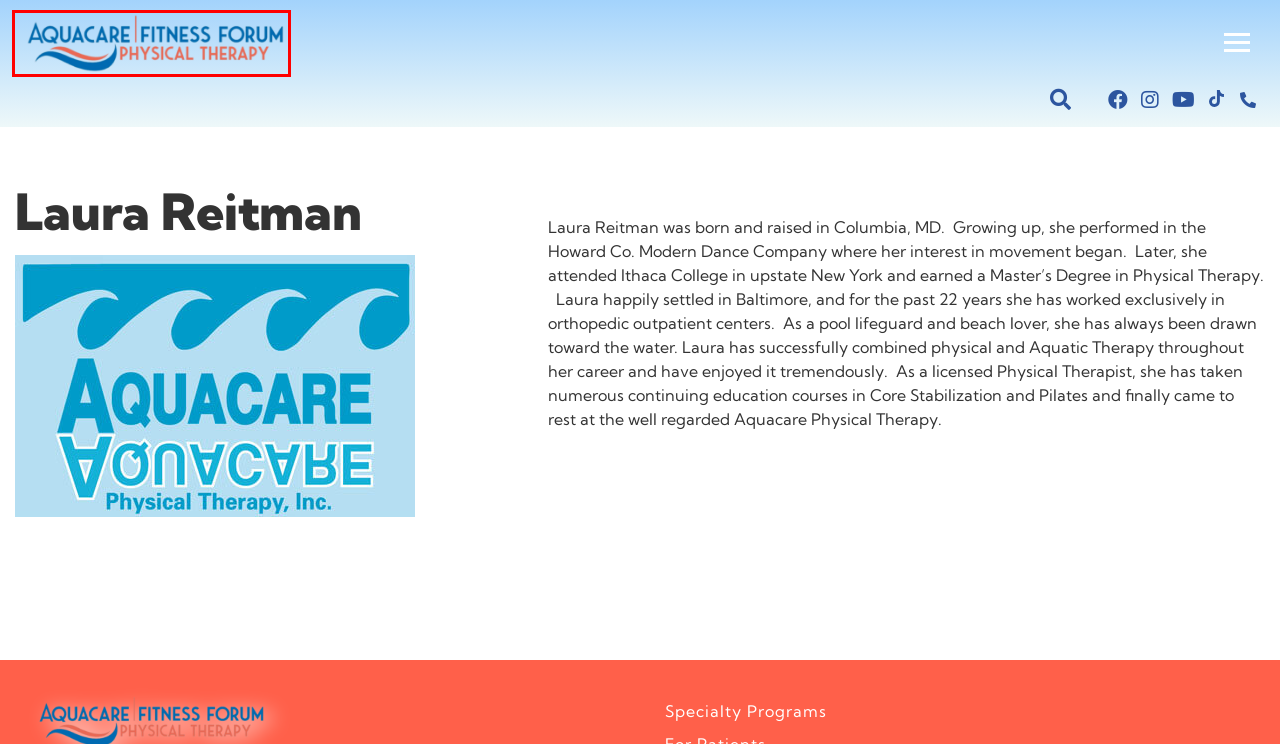Review the screenshot of a webpage containing a red bounding box around an element. Select the description that best matches the new webpage after clicking the highlighted element. The options are:
A. D3 | Digital Marketing Agency | Ocean City & Salisbury, MD
B. Aquacare/Fitness Forum Physical Therapy | MD & DE Locations
C. Site Map | Aquacare/Fitness Forum Physical Therapy | Maryland & Delaware
D. American Physical Therapy Association | APTA
E. Specialty Programs | Aquacare/Fitness Forum Physical Therapy | Maryland & Delaware
F. Ocean City MD Maryland Vacation Guide | Ocean City Hotels
G. Who We Are | Aquacare/Fitness Forum Physical Therapy | Maryland & Delaware
H. Accessibility | Aquacare/Fitness Forum Physical Therapy | Maryland & Delaware

B